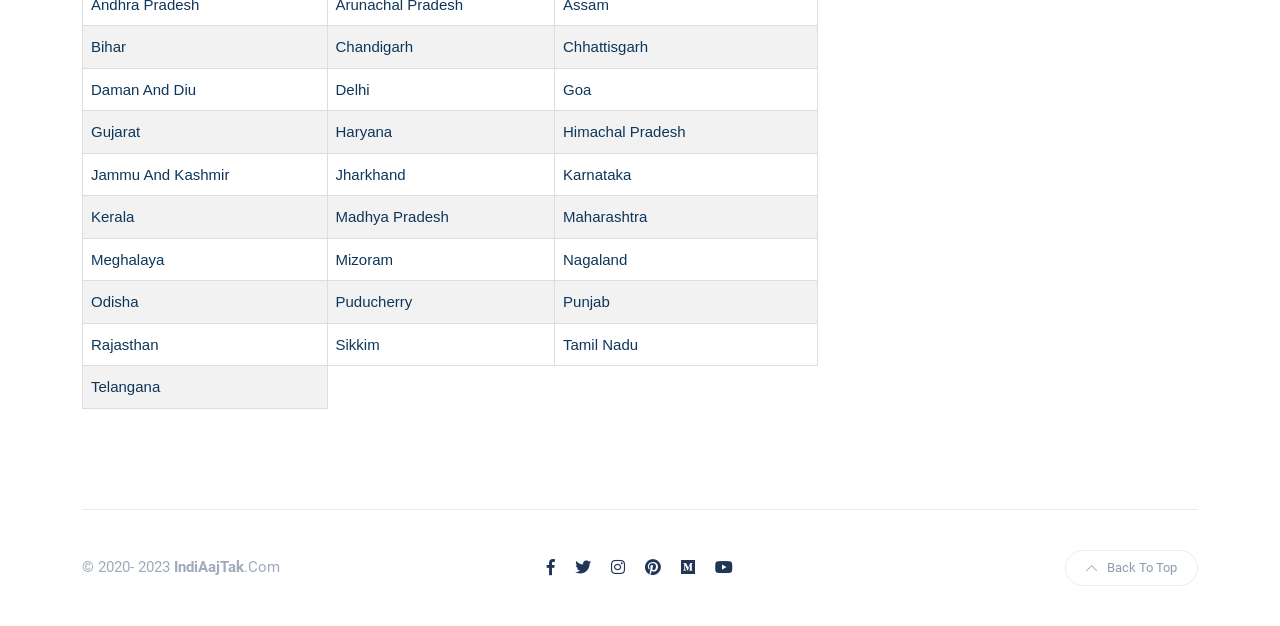Please find and report the bounding box coordinates of the element to click in order to perform the following action: "Click on Help Center". The coordinates should be expressed as four float numbers between 0 and 1, in the format [left, top, right, bottom].

None